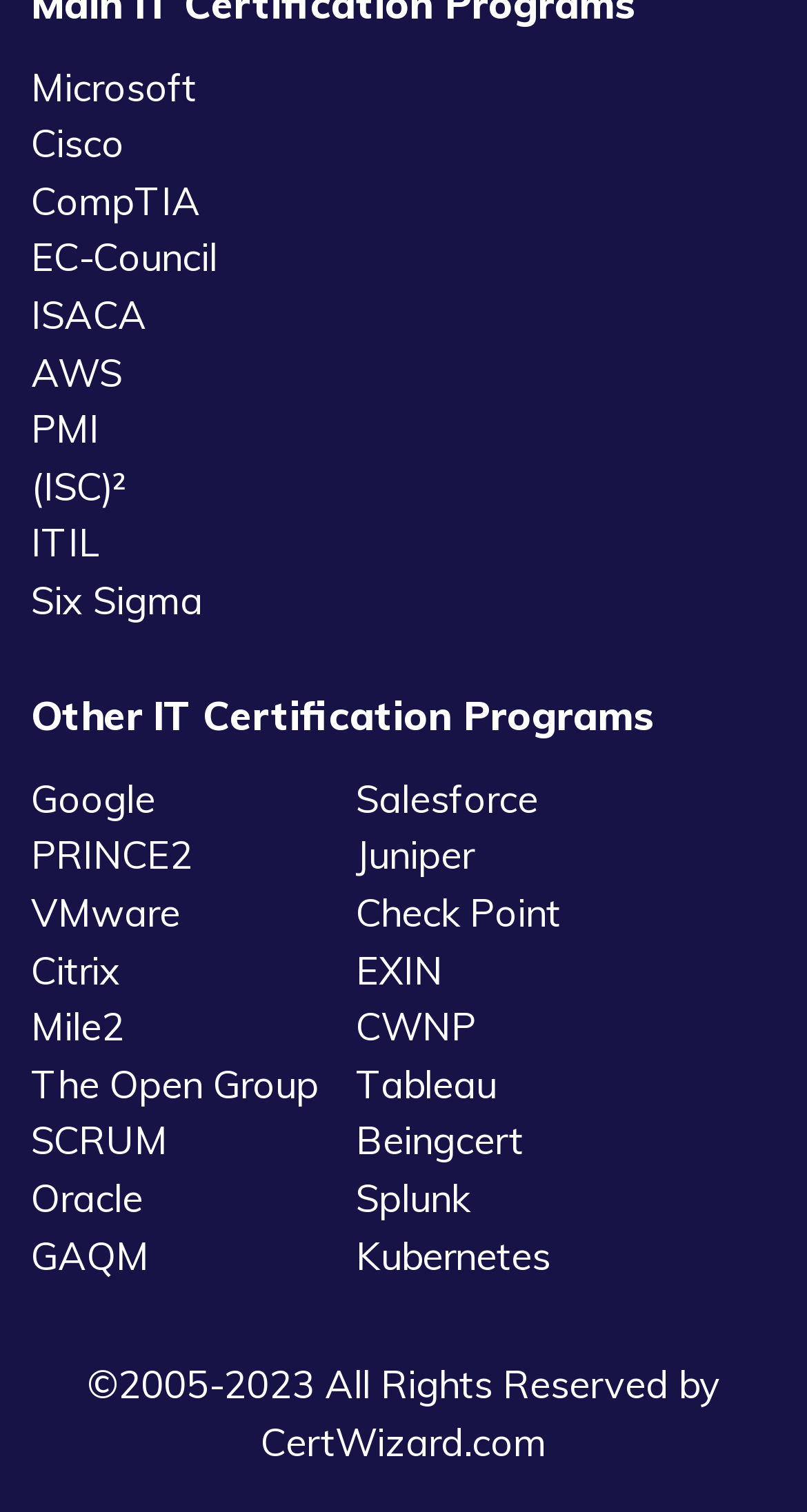Identify the bounding box coordinates of the area you need to click to perform the following instruction: "View other IT certification programs".

[0.038, 0.458, 0.962, 0.489]